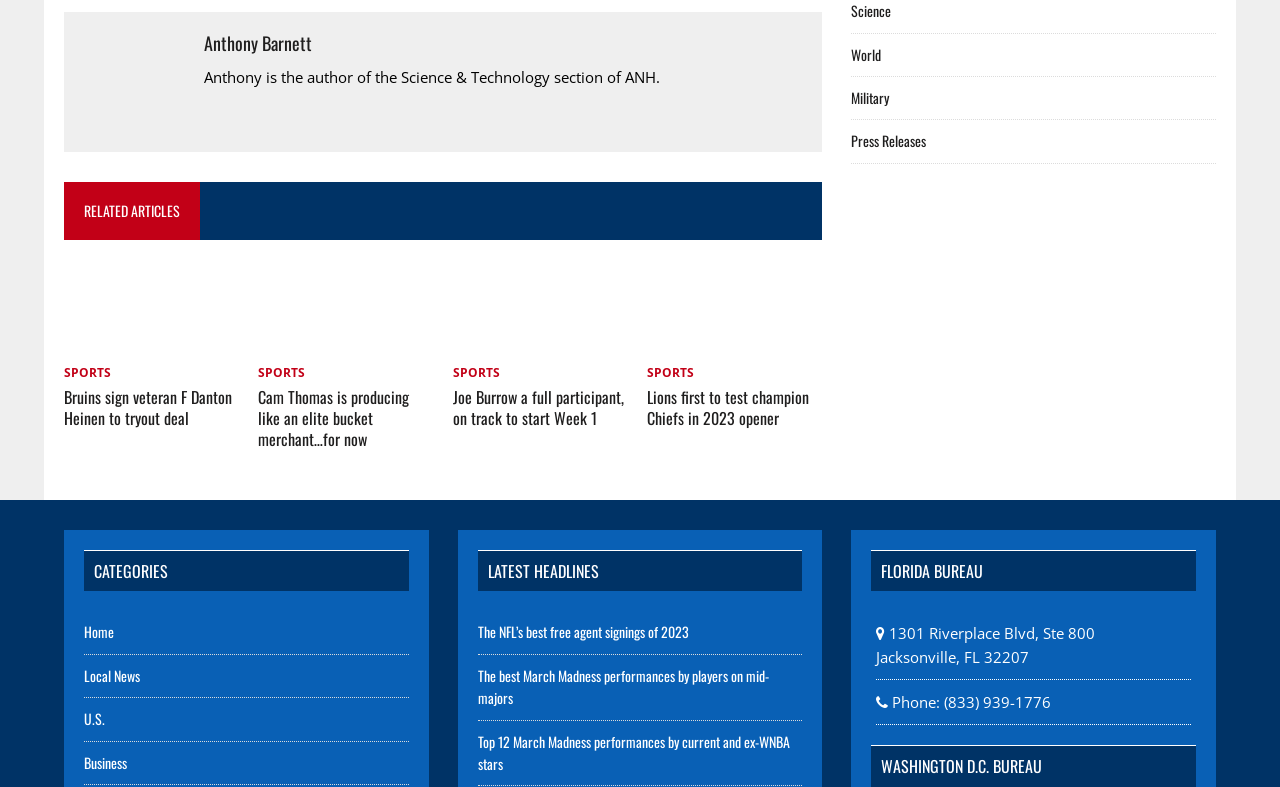Please identify the bounding box coordinates of the element I need to click to follow this instruction: "Browse related articles".

[0.05, 0.231, 0.642, 0.305]